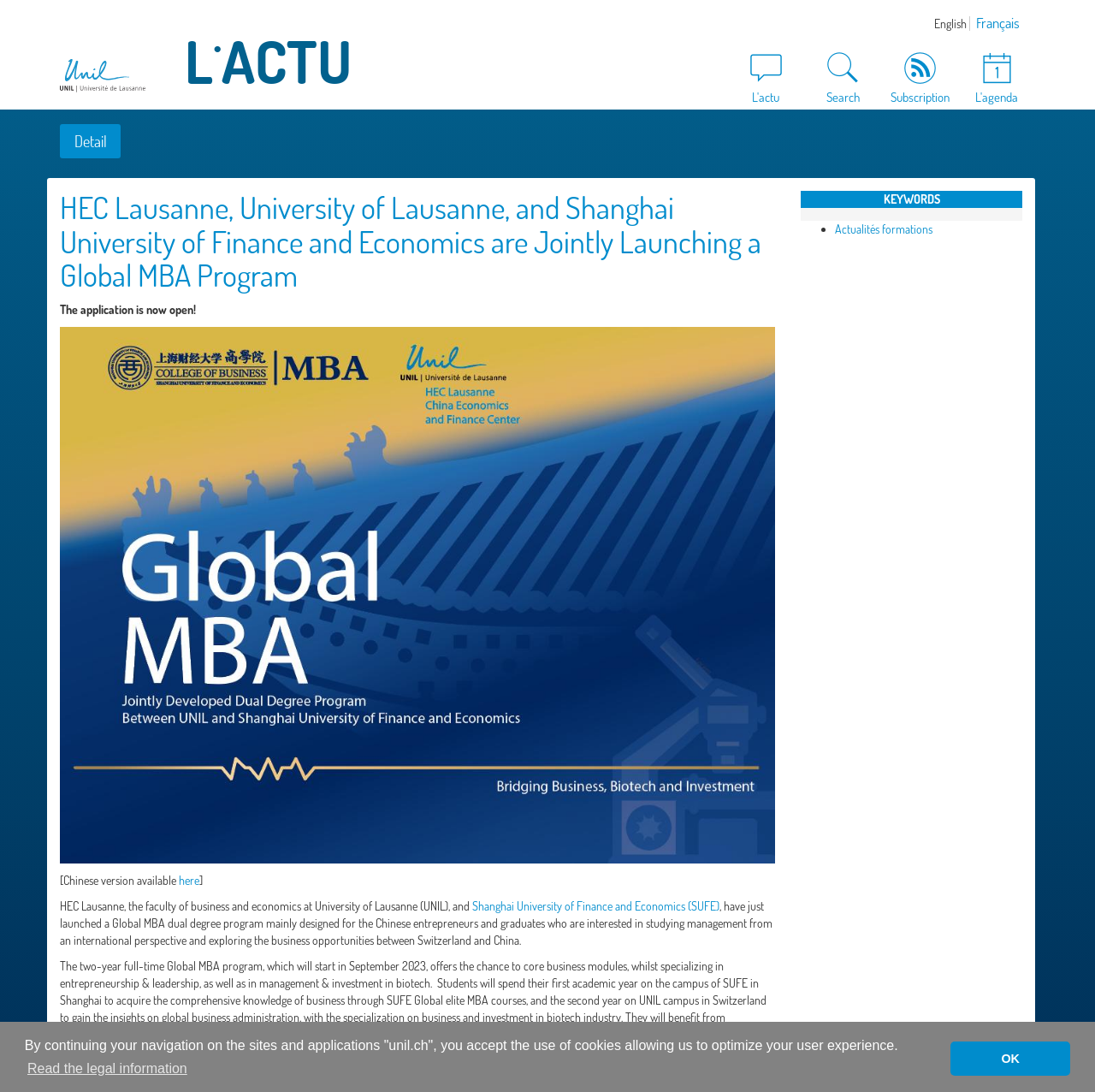Please indicate the bounding box coordinates for the clickable area to complete the following task: "Select the Français language". The coordinates should be specified as four float numbers between 0 and 1, i.e., [left, top, right, bottom].

[0.888, 0.013, 0.934, 0.029]